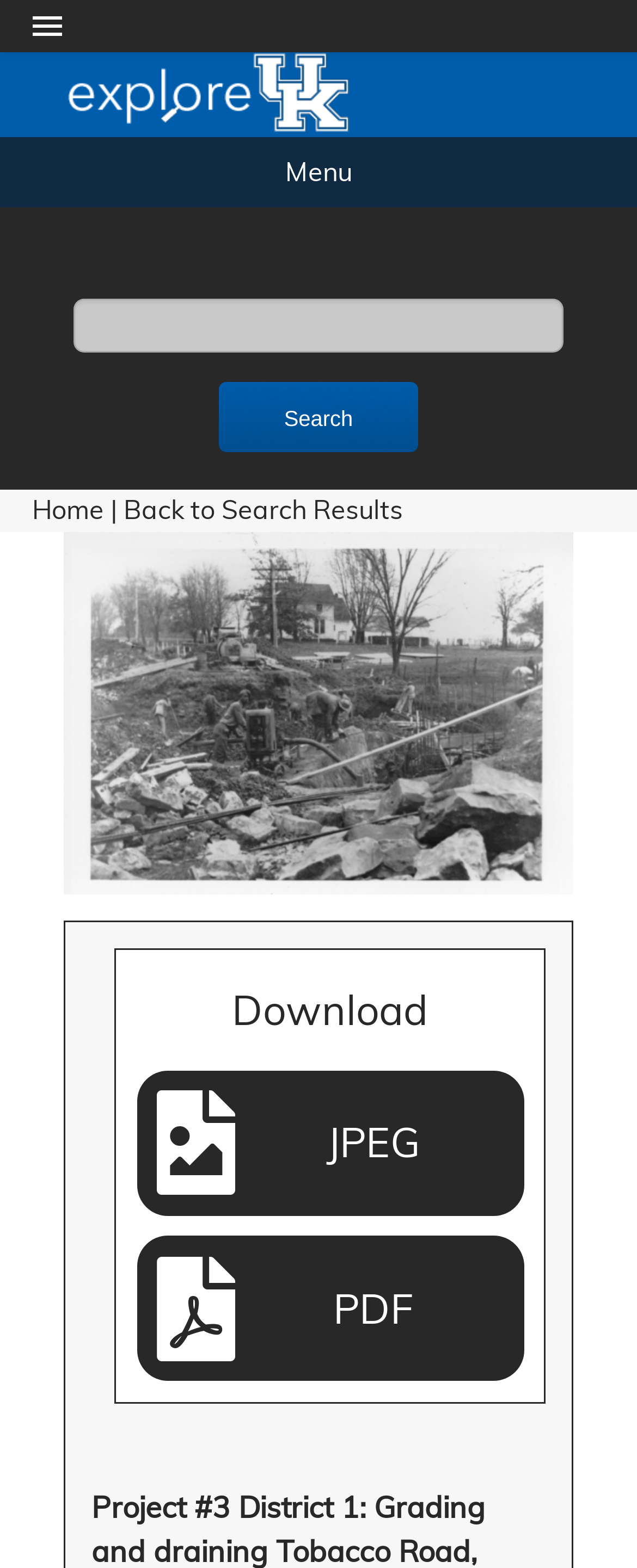Can you look at the image and give a comprehensive answer to the question:
How many download options are there?

I counted the download options, which are 'JPEG' and 'PDF'. There are 2 download options in total.